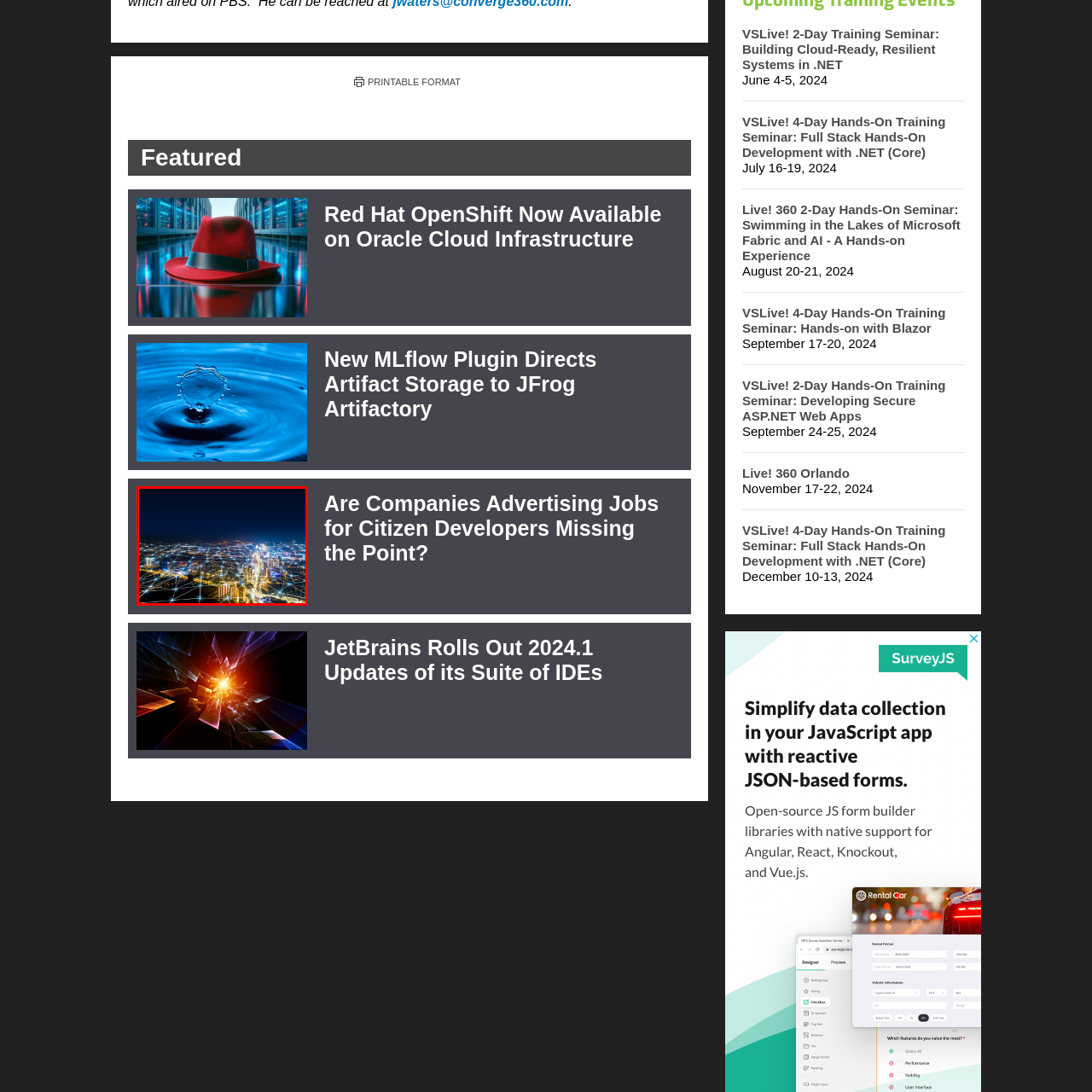Detail the contents of the image within the red outline in an elaborate manner.

The image captures a stunning aerial nighttime view of a modern city, showcasing the vibrant network of lights that illuminates the skyline. A dense density of skyscrapers, their windows aglow, contrasts elegantly with the deep blue of the night sky. The scene is further enhanced by a series of bright, interconnected lines that suggest dynamic connectivity and a sense of modernity, embodying the concept of a smart city. This visual representation symbolizes the integration of advanced technologies in urban life, highlighting both the architectural beauty and the intricate web of digital connectivity that defines contemporary urban landscapes.